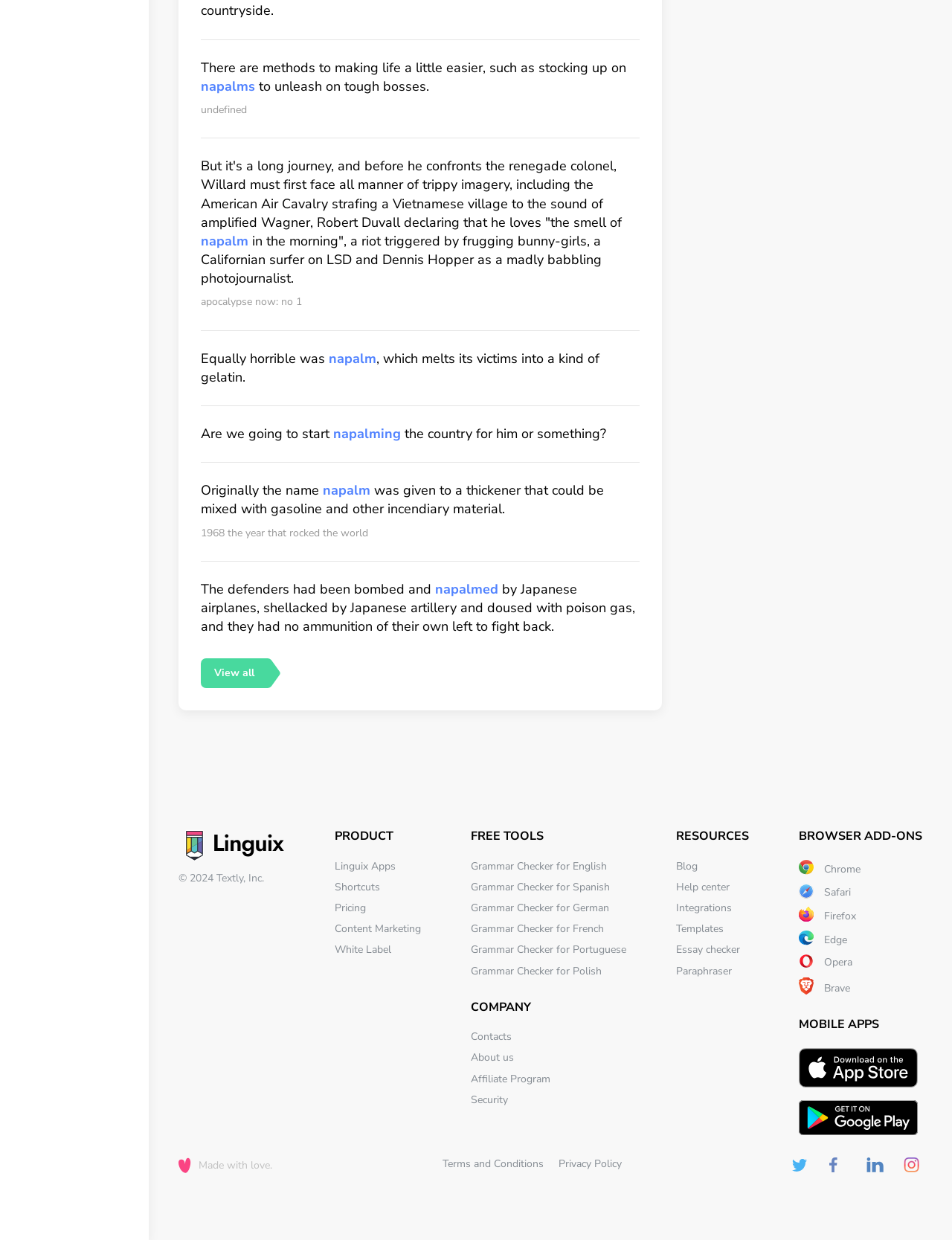Can you find the bounding box coordinates for the element that needs to be clicked to execute this instruction: "Check Grammar Checker for English"? The coordinates should be given as four float numbers between 0 and 1, i.e., [left, top, right, bottom].

[0.495, 0.693, 0.638, 0.704]